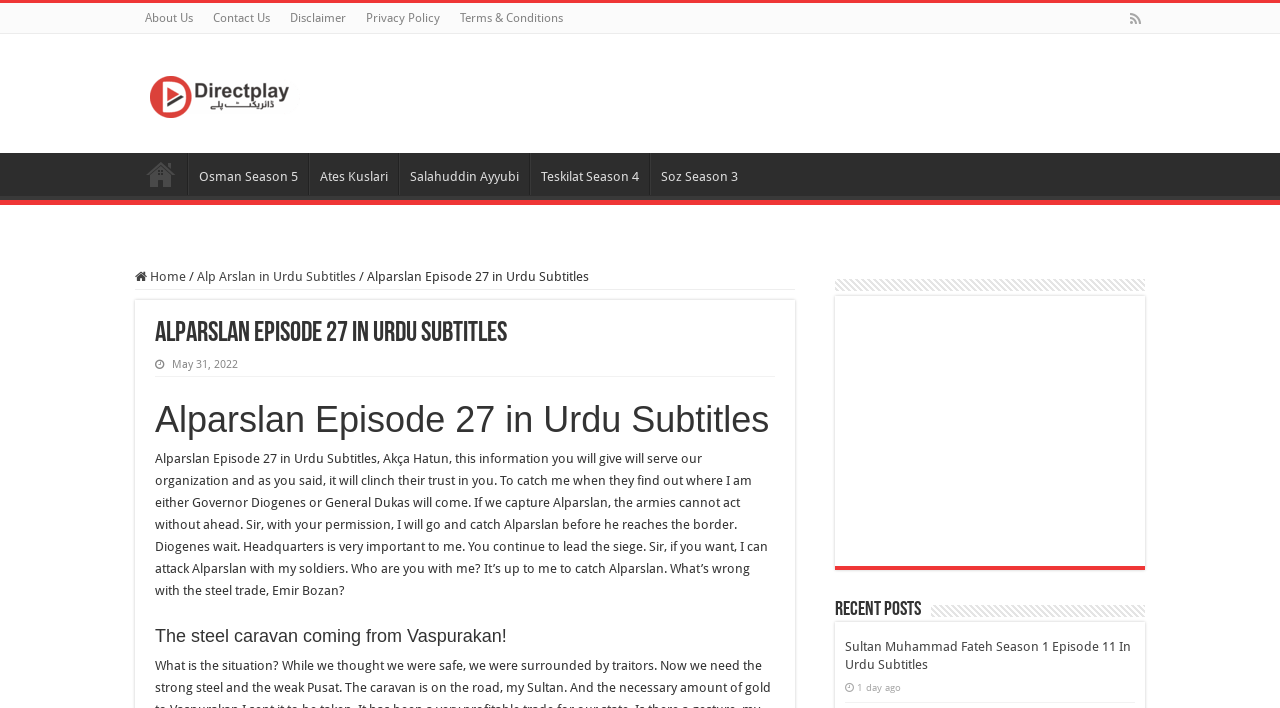Please answer the following query using a single word or phrase: 
What is the title of the current episode?

Alparslan Episode 27 in Urdu Subtitles